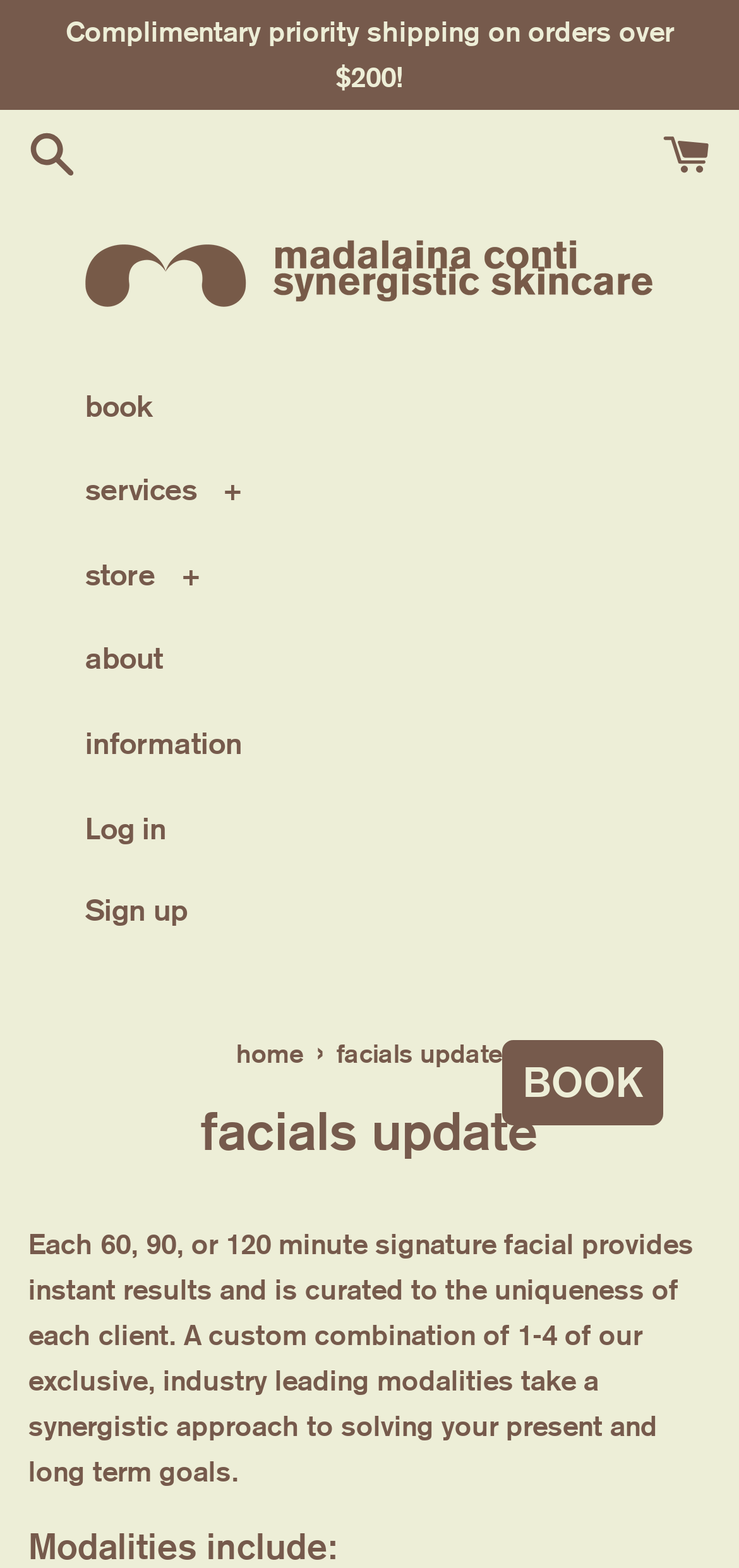What is the purpose of the 'facials update' heading?
Refer to the image and provide a concise answer in one word or phrase.

To introduce the facial treatments